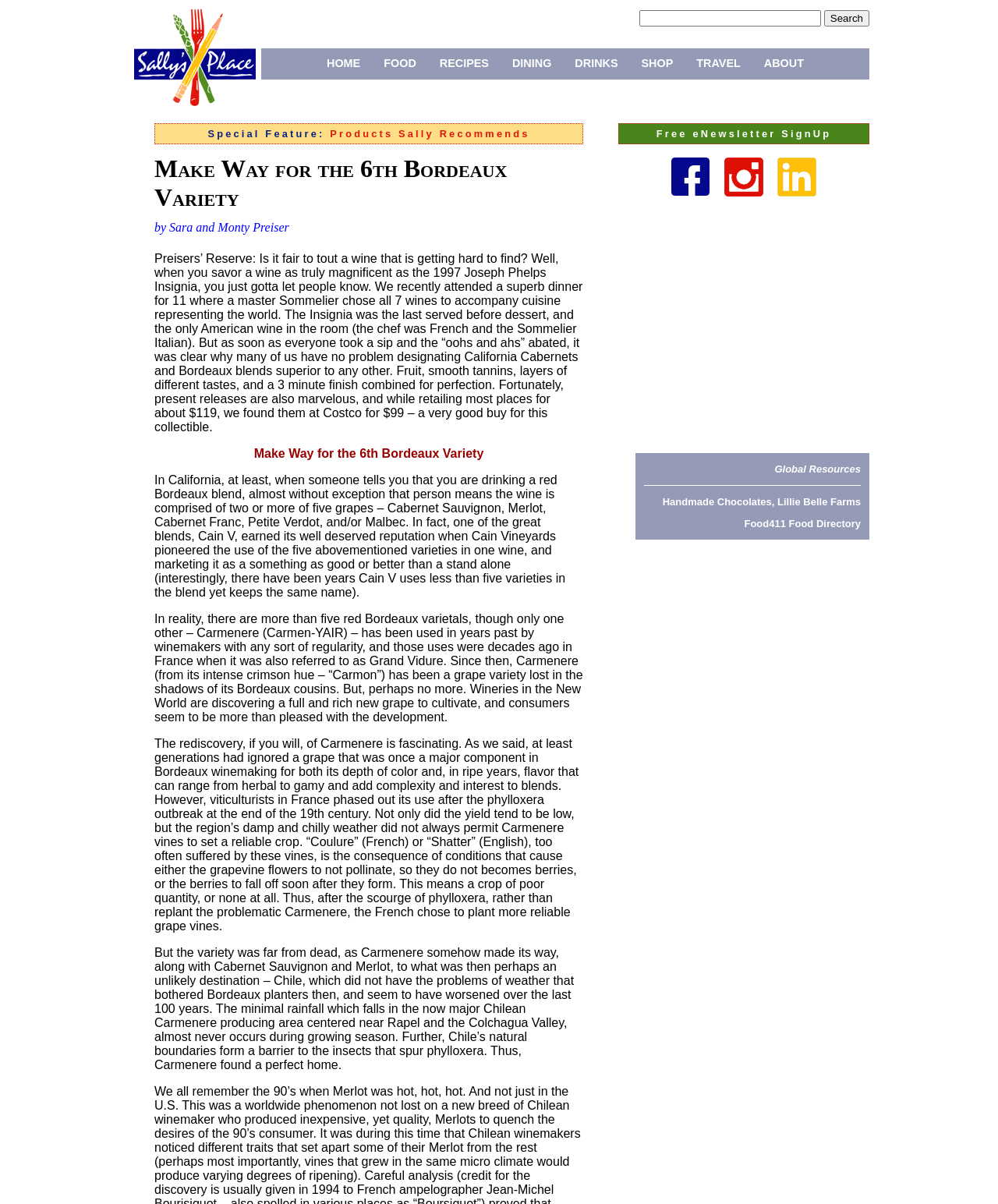Pinpoint the bounding box coordinates of the area that must be clicked to complete this instruction: "Search for something".

[0.826, 0.008, 0.871, 0.022]